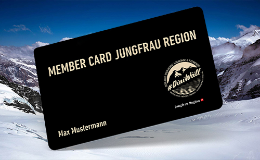What is the name of the member?
Look at the screenshot and give a one-word or phrase answer.

Max Mustermann